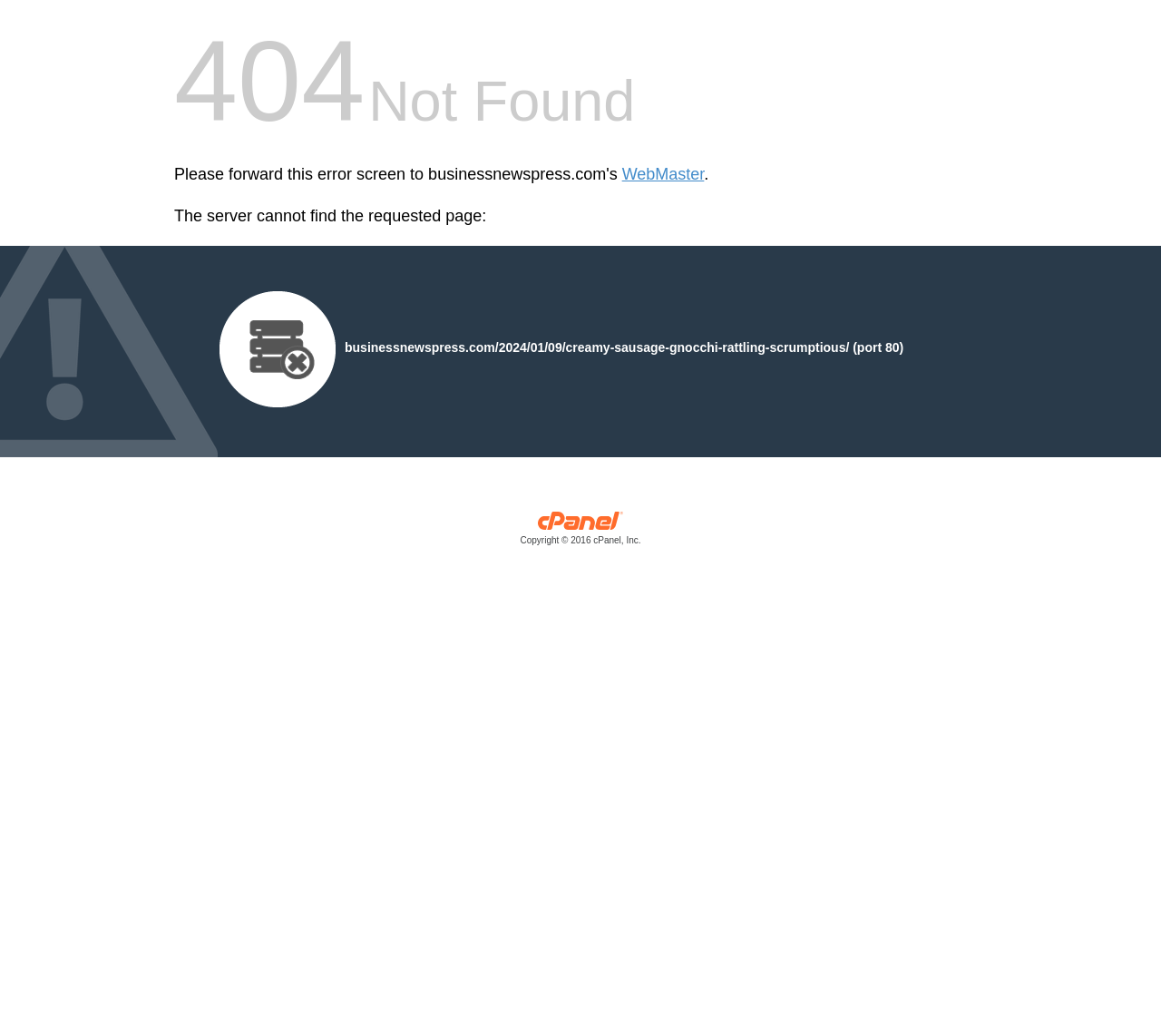Extract the bounding box coordinates of the UI element described by: "WebMaster". The coordinates should include four float numbers ranging from 0 to 1, e.g., [left, top, right, bottom].

[0.536, 0.159, 0.607, 0.177]